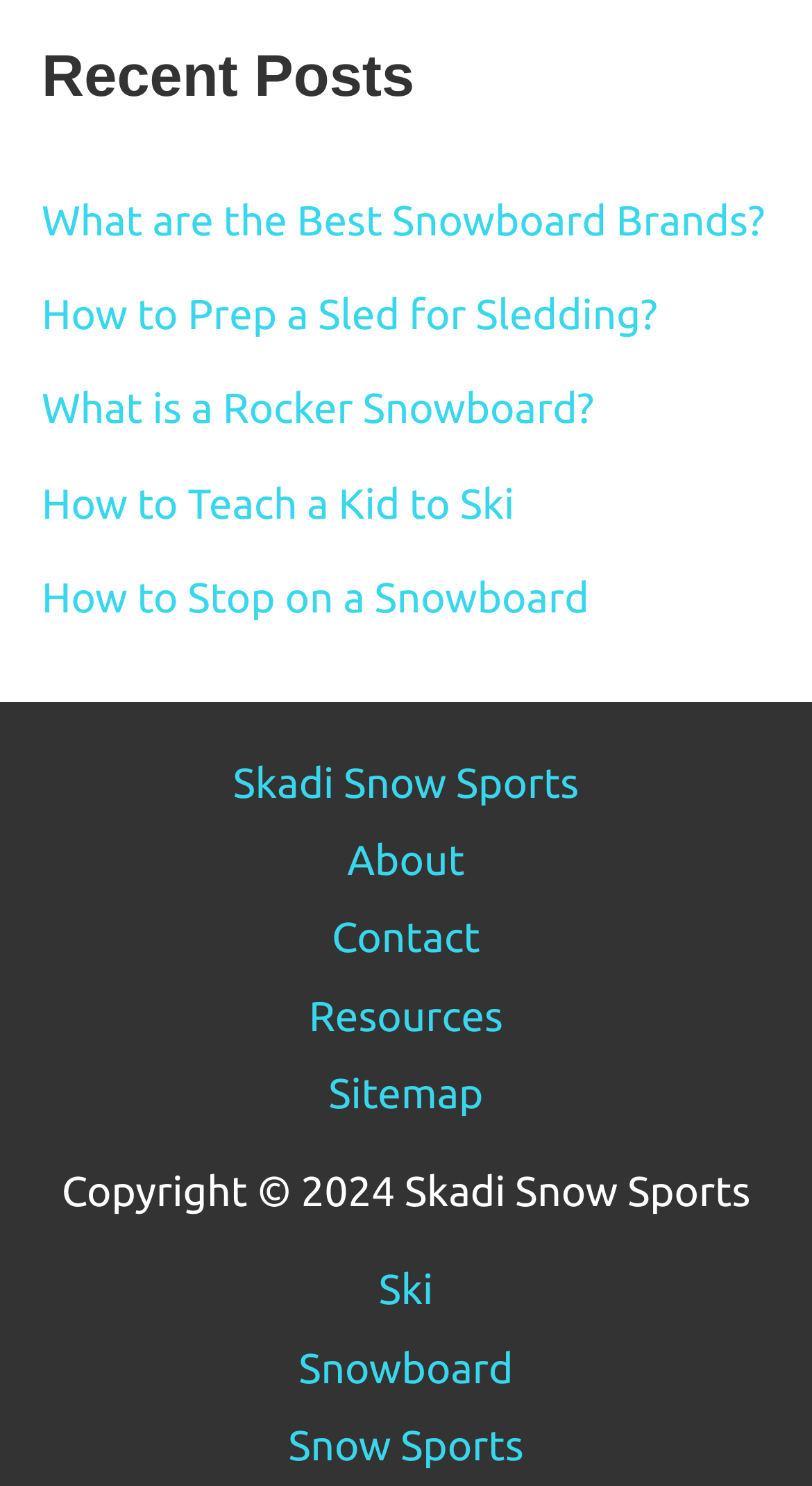Please find the bounding box coordinates for the clickable element needed to perform this instruction: "Contact Skadi Snow Sports".

[0.357, 0.605, 0.643, 0.657]